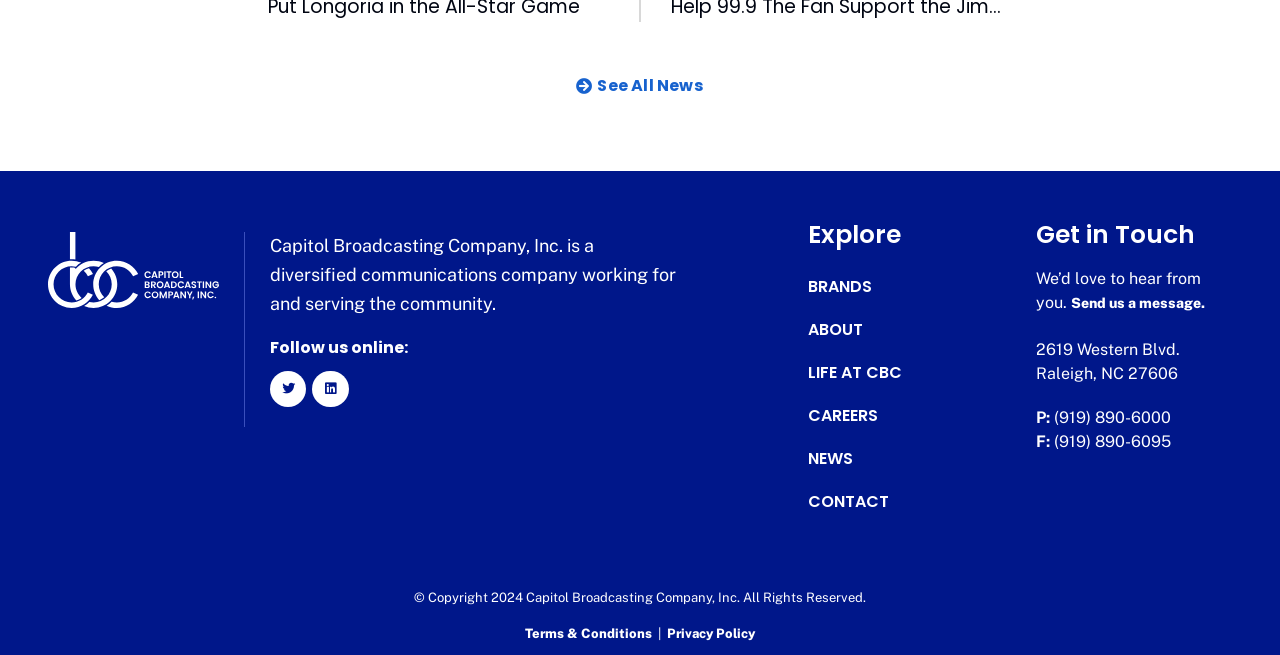Please locate the bounding box coordinates for the element that should be clicked to achieve the following instruction: "Click on See All News". Ensure the coordinates are given as four float numbers between 0 and 1, i.e., [left, top, right, bottom].

[0.444, 0.116, 0.556, 0.145]